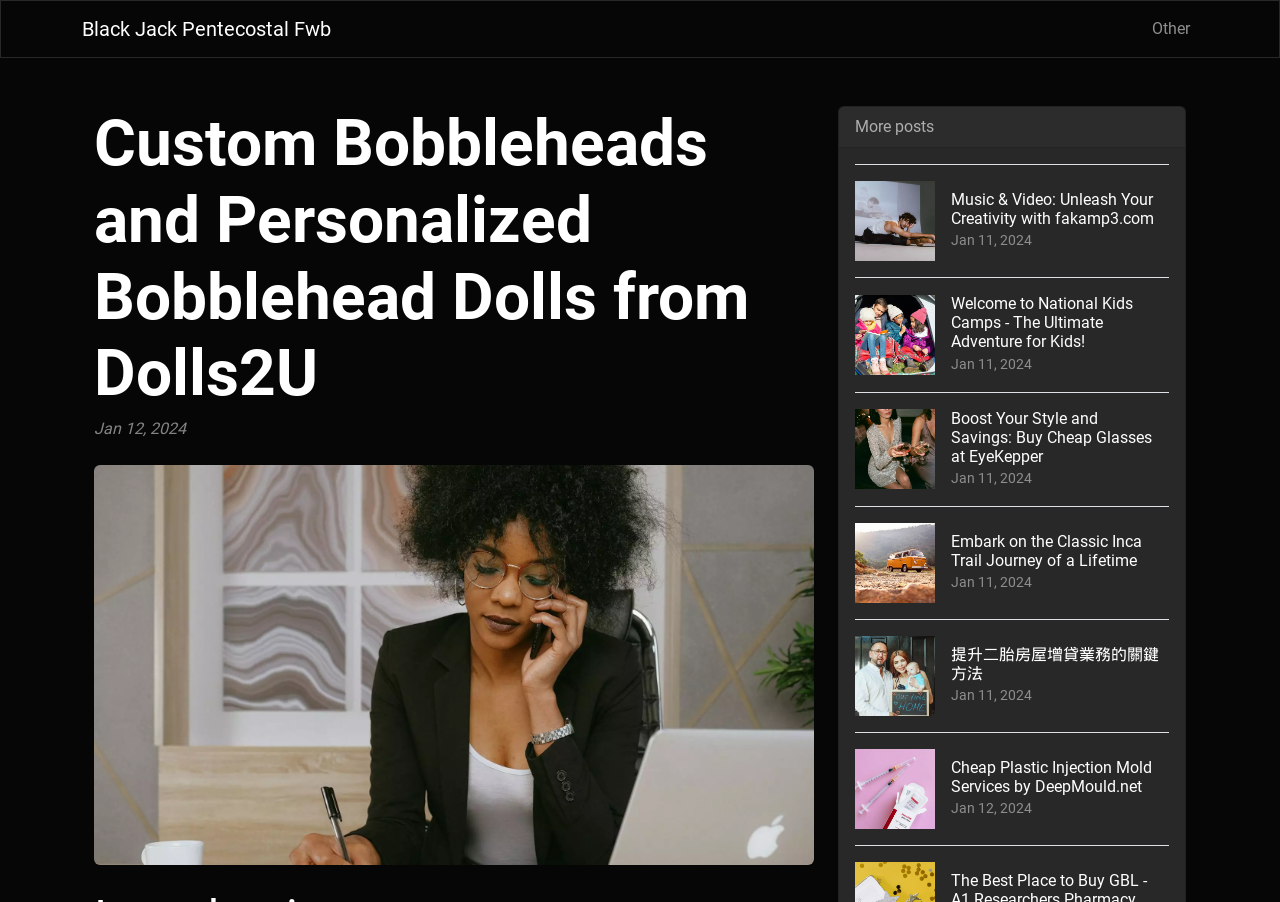Locate the bounding box coordinates of the element's region that should be clicked to carry out the following instruction: "Check the post about Cheap Plastic Injection Mold Services". The coordinates need to be four float numbers between 0 and 1, i.e., [left, top, right, bottom].

[0.668, 0.812, 0.913, 0.937]